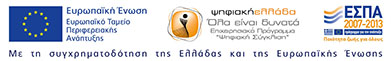What is the funding period indicated on the banner?
Please give a detailed and elaborate answer to the question based on the image.

The banner features 'ΕΣΠΑ 2007-2013', which suggests that the funding program is within the specified period of 2007 to 2013.